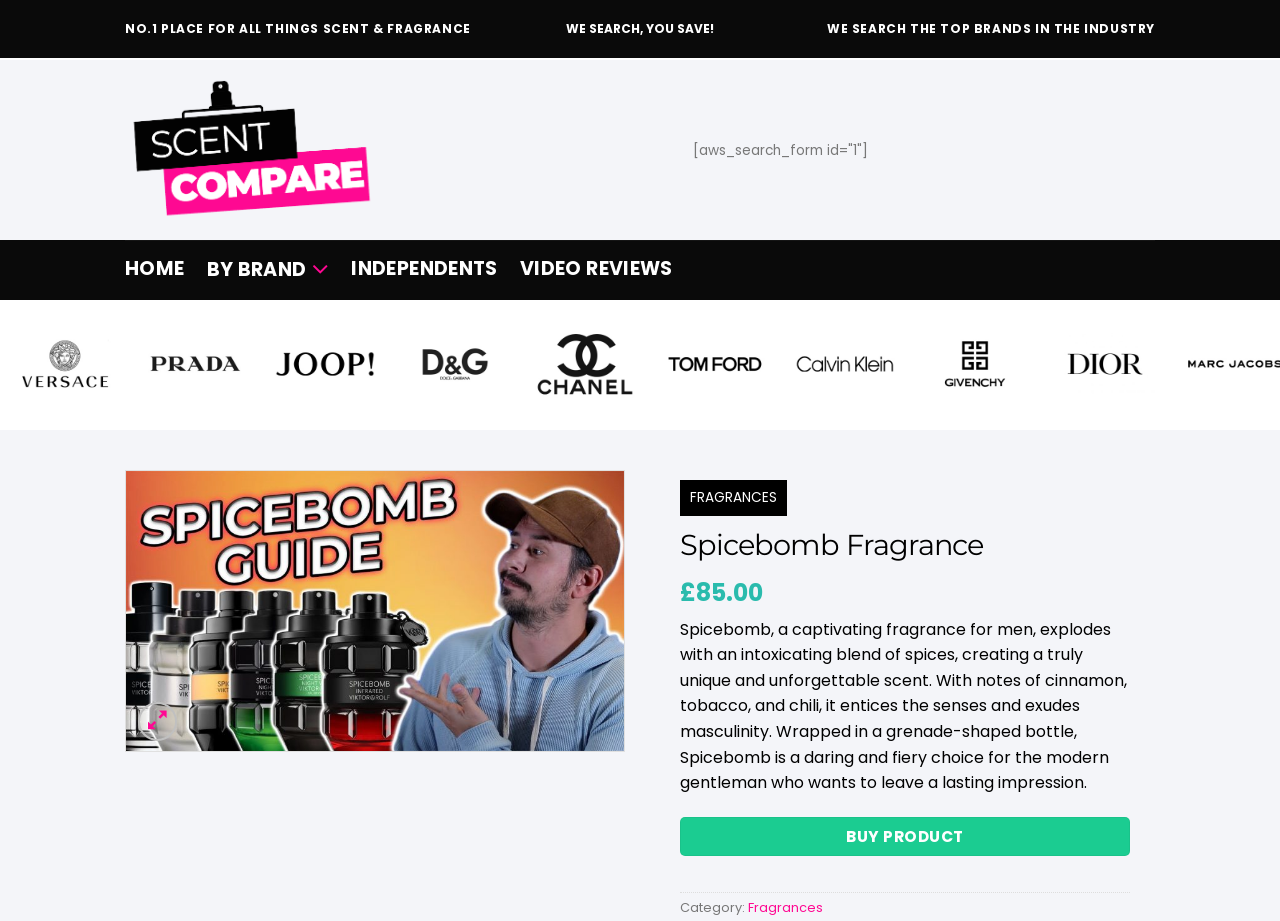Respond to the following question using a concise word or phrase: 
What is the shape of the Spicebomb fragrance bottle?

Grenade-shaped